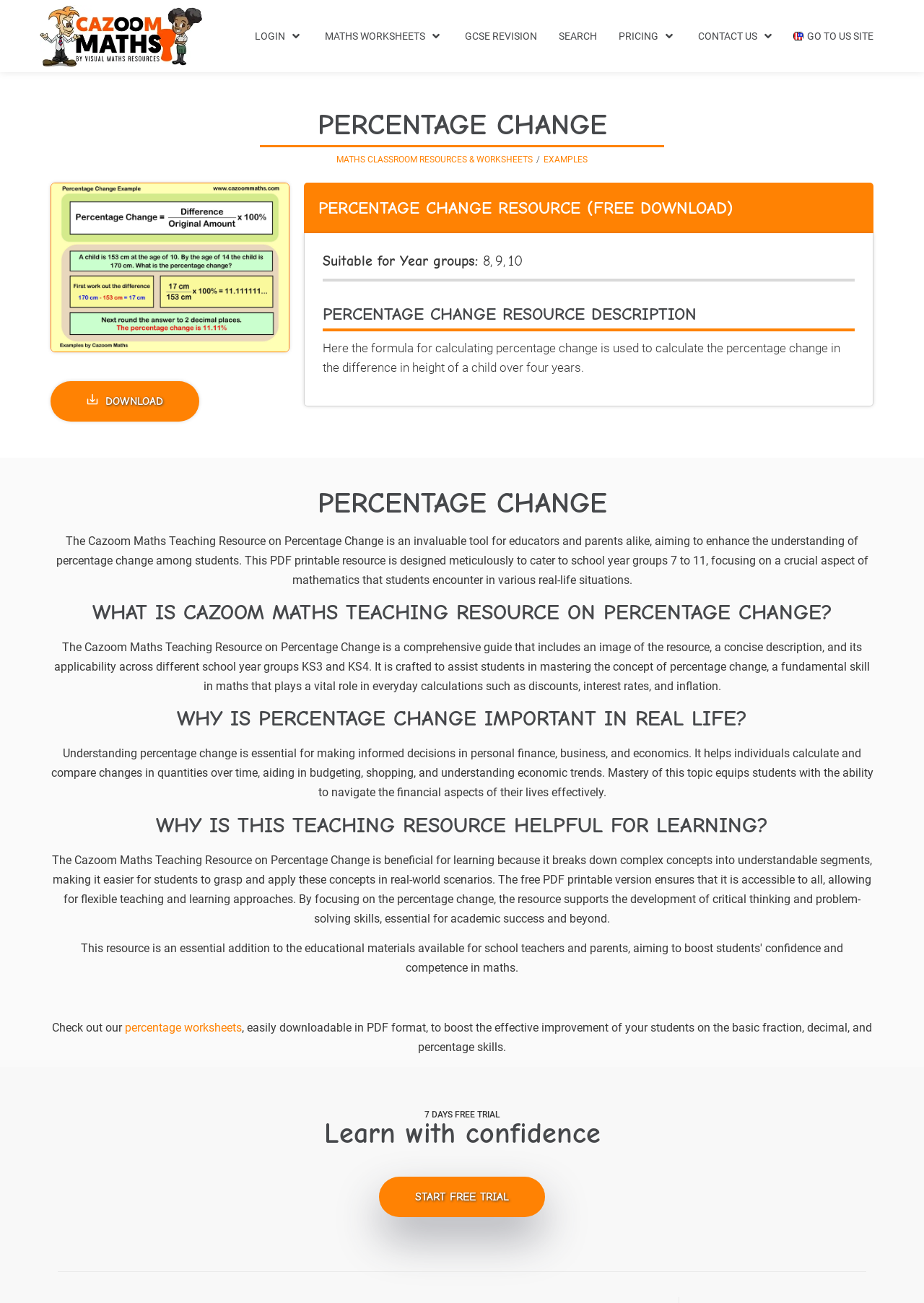Please provide a brief answer to the following inquiry using a single word or phrase:
What is the purpose of the Cazoom Maths Teaching Resource?

To enhance understanding of percentage change